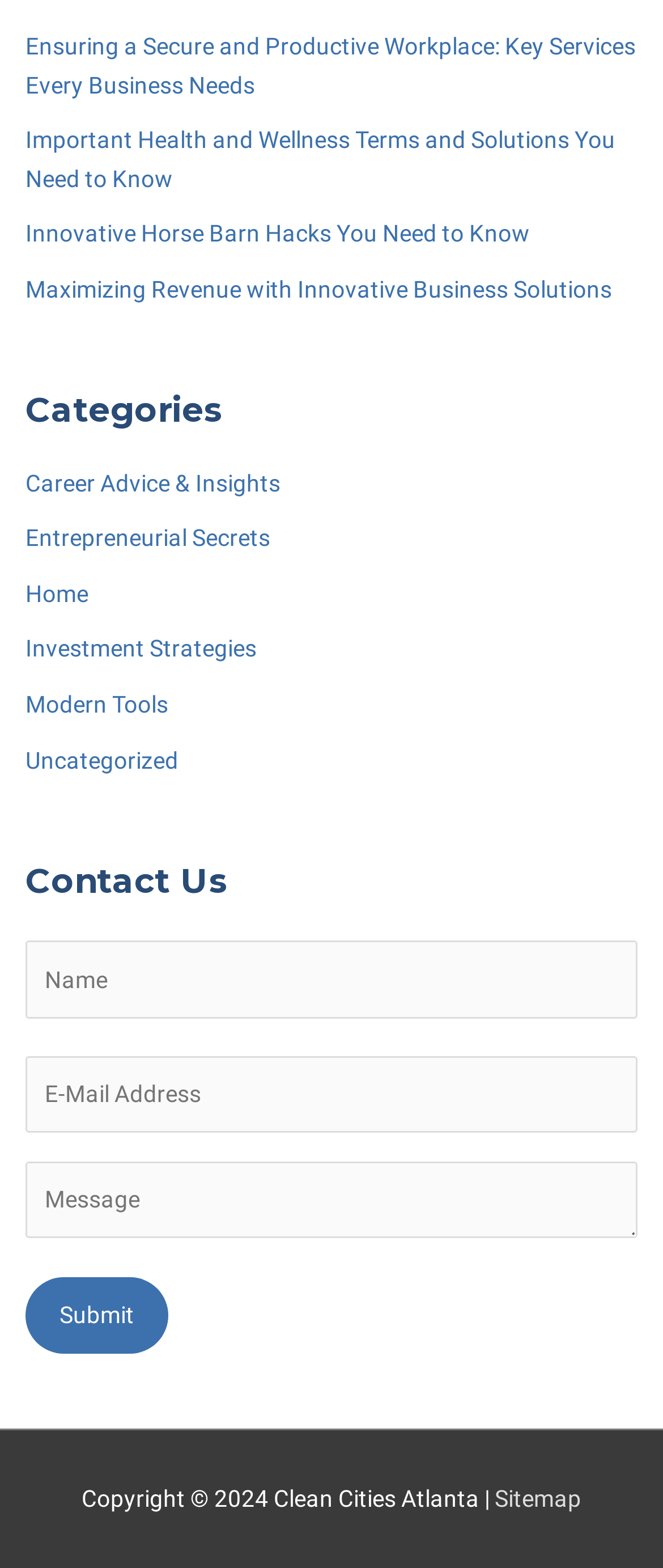Determine the bounding box coordinates in the format (top-left x, top-left y, bottom-right x, bottom-right y). Ensure all values are floating point numbers between 0 and 1. Identify the bounding box of the UI element described by: Career Advice & Insights

[0.038, 0.299, 0.423, 0.316]